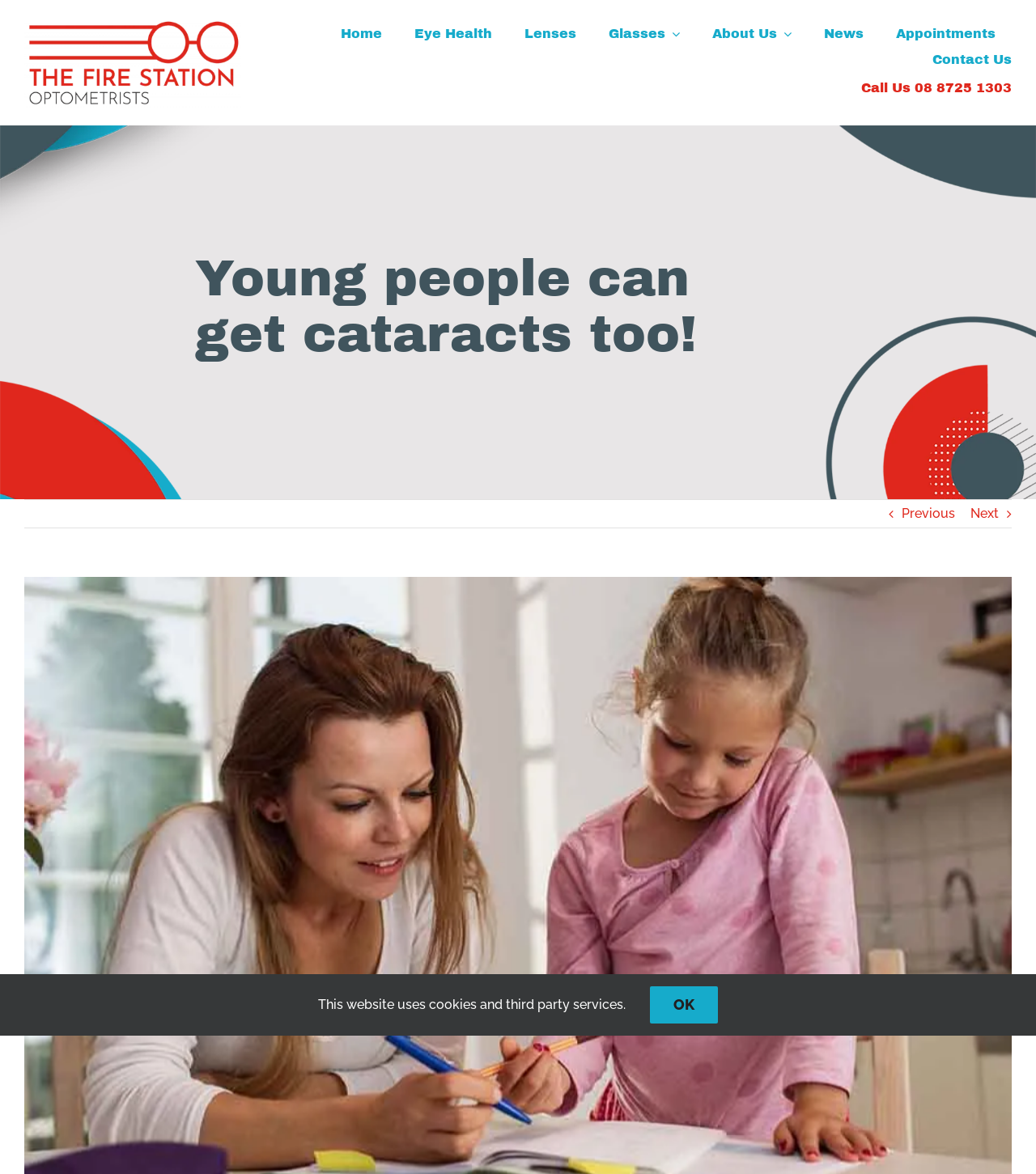Using the element description: "08 8725 1303", determine the bounding box coordinates. The coordinates should be in the format [left, top, right, bottom], with values between 0 and 1.

[0.883, 0.069, 0.977, 0.08]